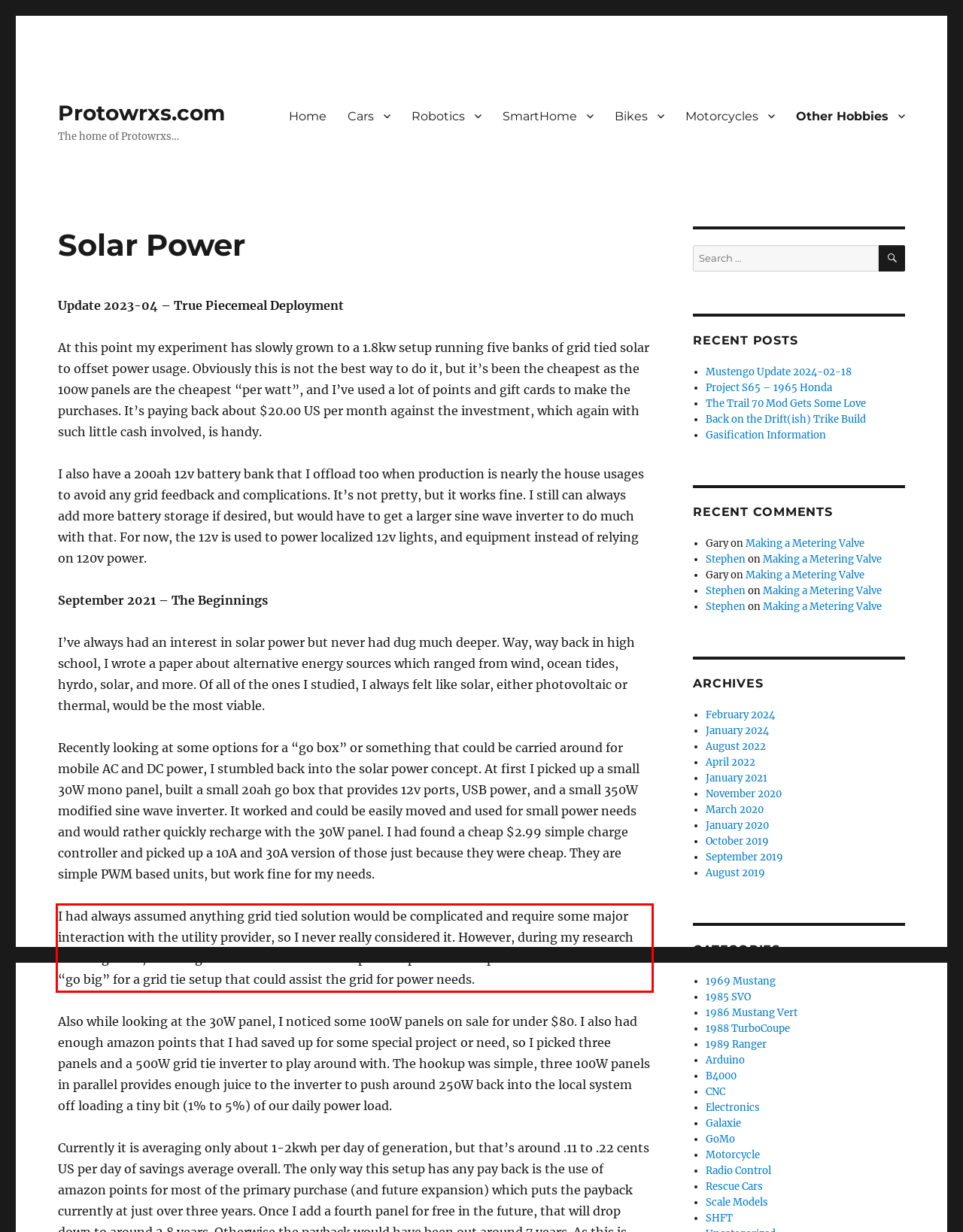Look at the webpage screenshot and recognize the text inside the red bounding box.

I had always assumed anything grid tied solution would be complicated and require some major interaction with the utility provider, so I never really considered it. However, during my research for the go box, I found grid tied inverters could be picked up rather cheap and one didn’t have to “go big” for a grid tie setup that could assist the grid for power needs.